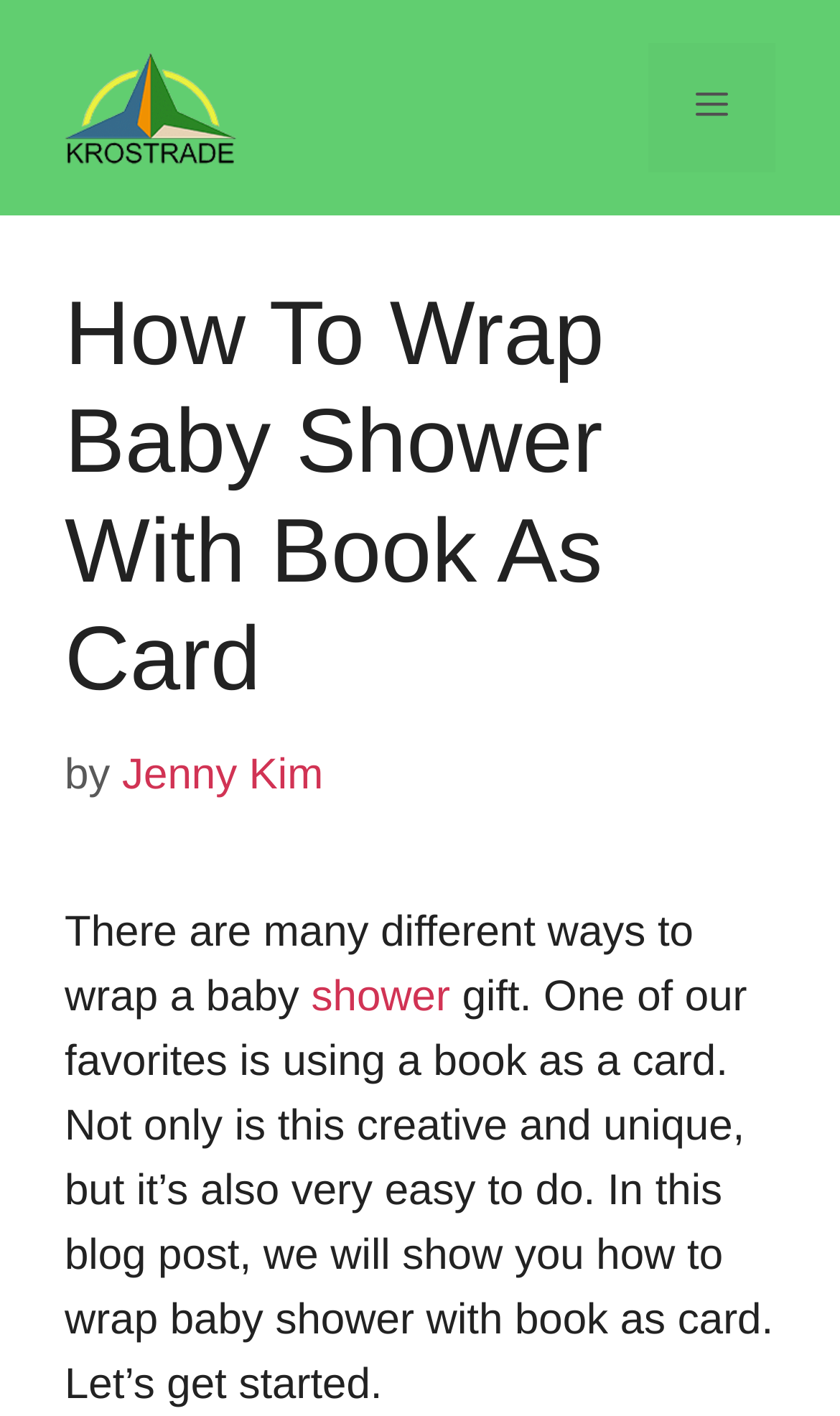Provide the bounding box coordinates of the HTML element this sentence describes: "Jenny Kim".

[0.145, 0.53, 0.385, 0.564]